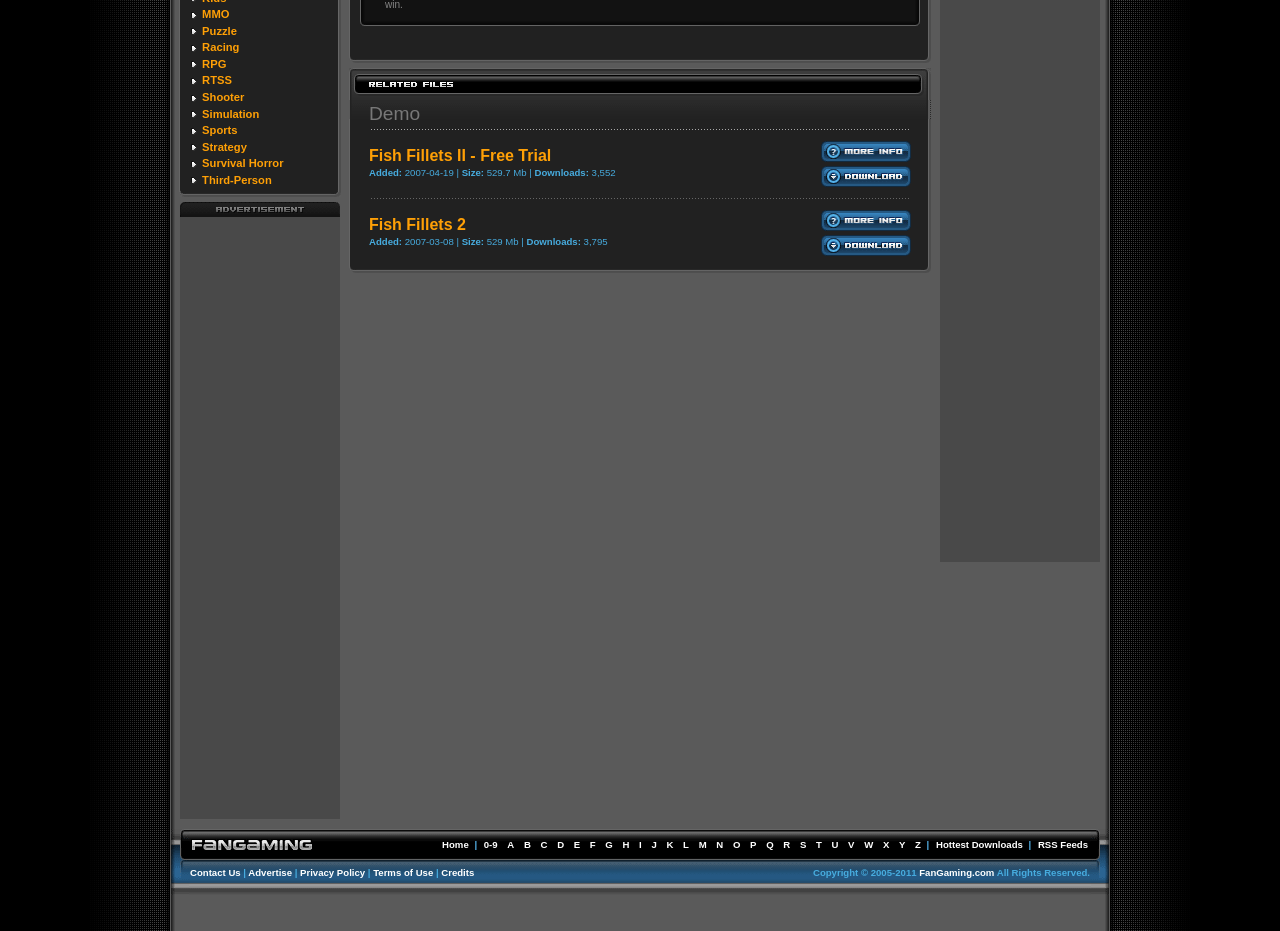Locate the bounding box of the UI element defined by this description: "RSS Feeds". The coordinates should be given as four float numbers between 0 and 1, formatted as [left, top, right, bottom].

[0.81, 0.9, 0.851, 0.914]